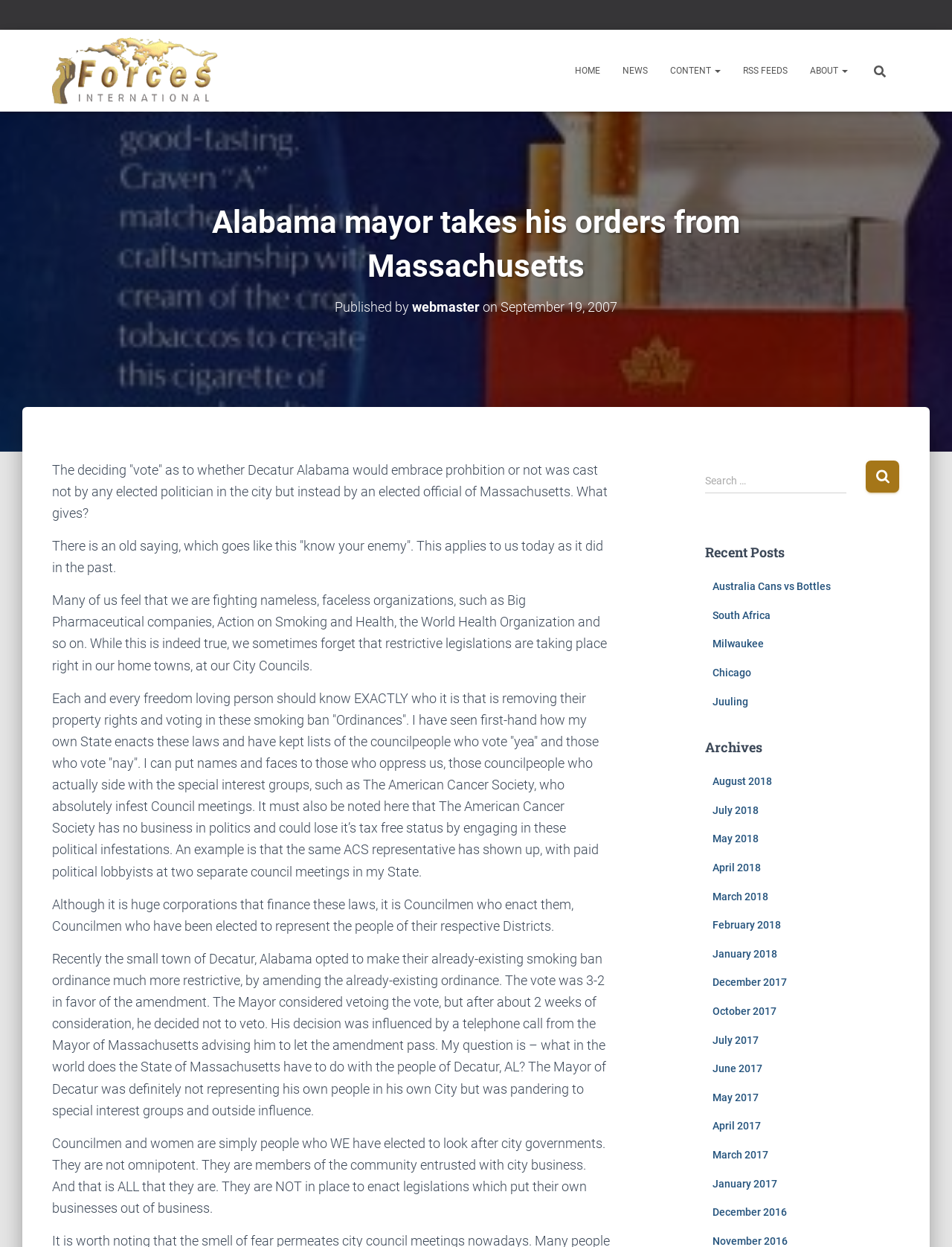Find the bounding box coordinates of the clickable area that will achieve the following instruction: "Click the Search button".

[0.909, 0.369, 0.945, 0.395]